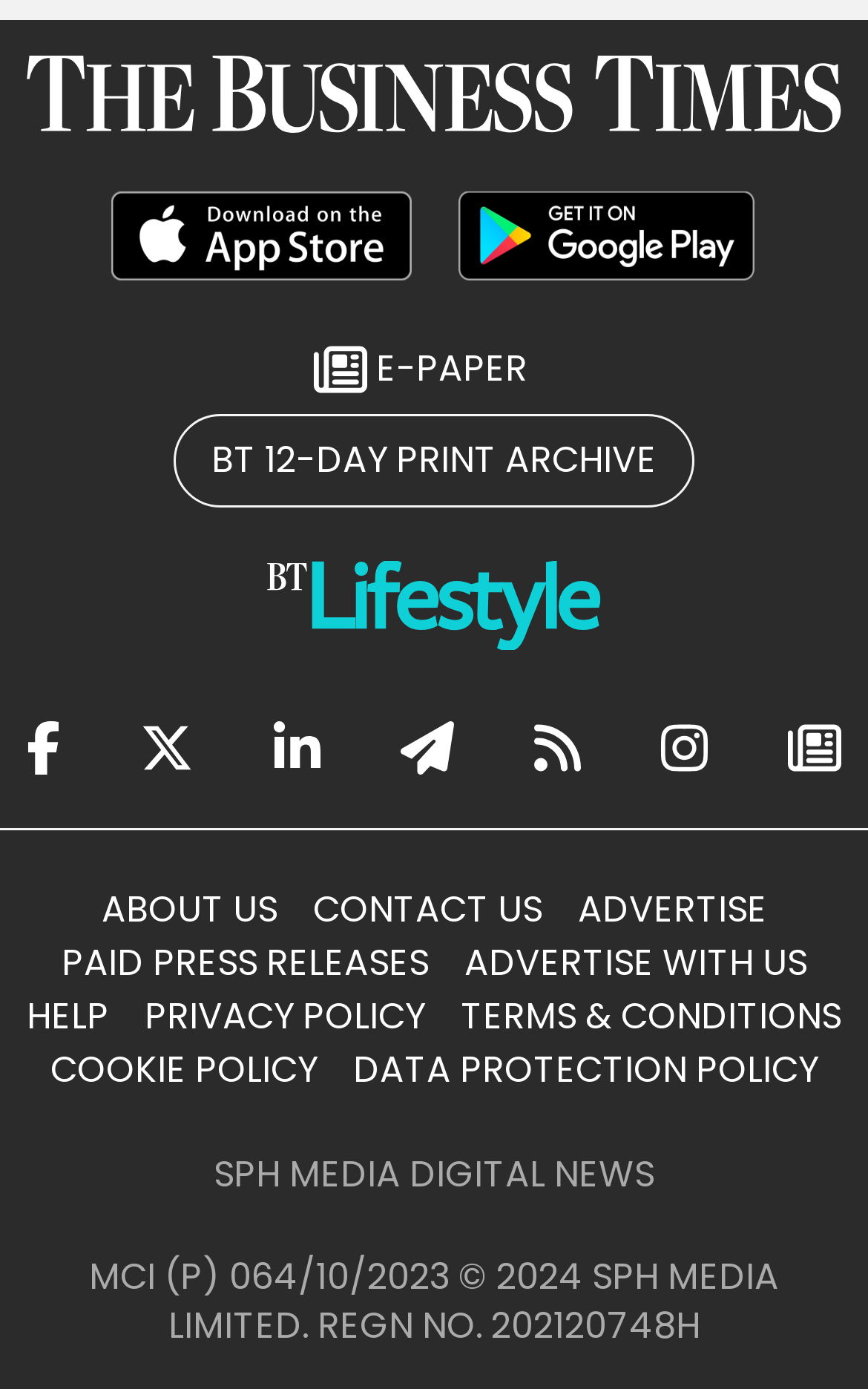How many social media platforms can you share on?
From the details in the image, provide a complete and detailed answer to the question.

There are six social media platforms that you can share on, which are Facebook, Twitter, Linkedin, Telegram, Instagram, and RSS. These options are available as links at the middle of the webpage.